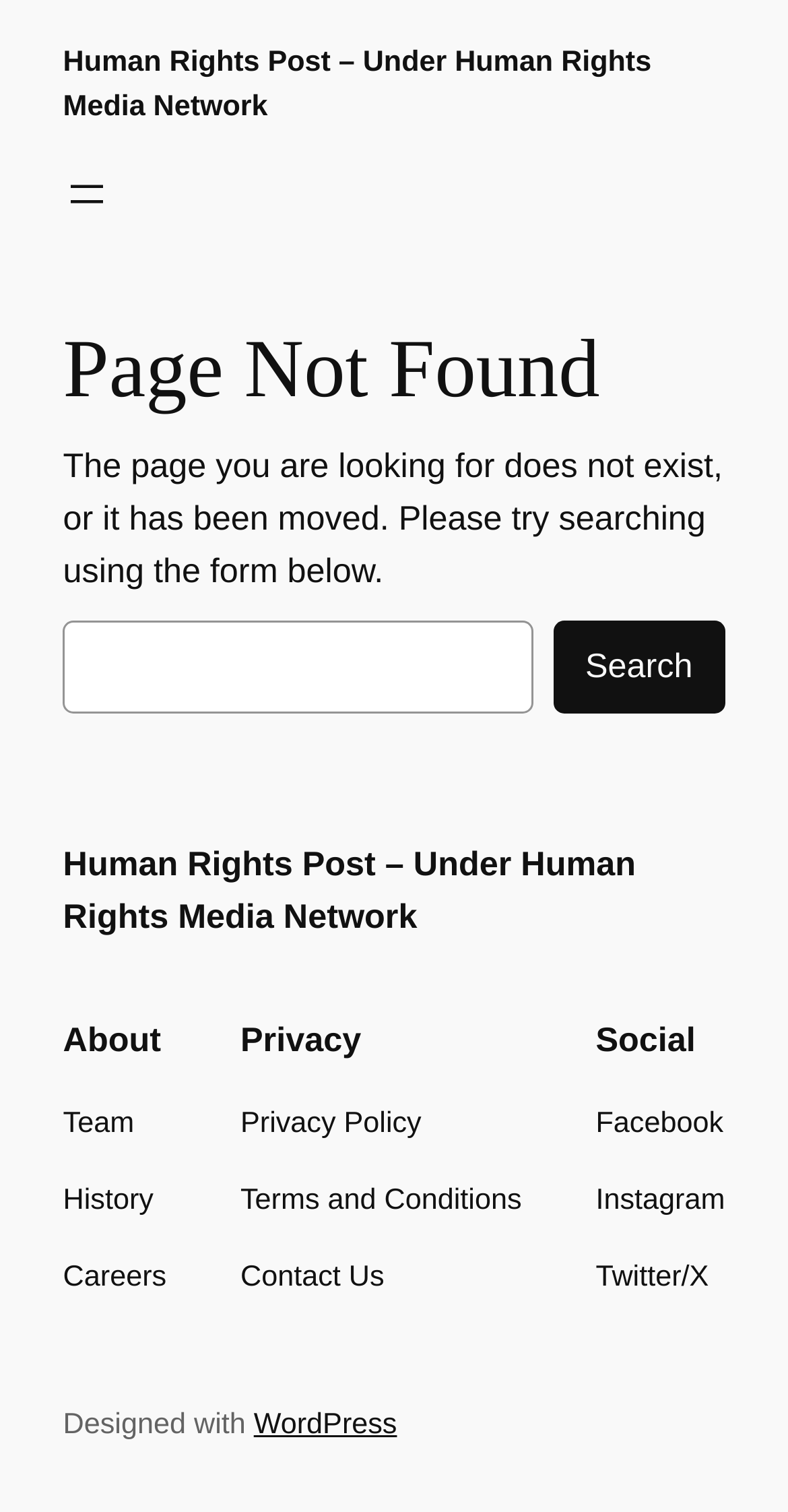Using the information in the image, give a detailed answer to the following question: What is the function of the 'Open menu' button?

The 'Open menu' button is located at the top of the webpage, and it likely opens a navigation menu that provides access to various sections of the website. The presence of this button suggests that the website has a more extensive navigation system that is not immediately visible.